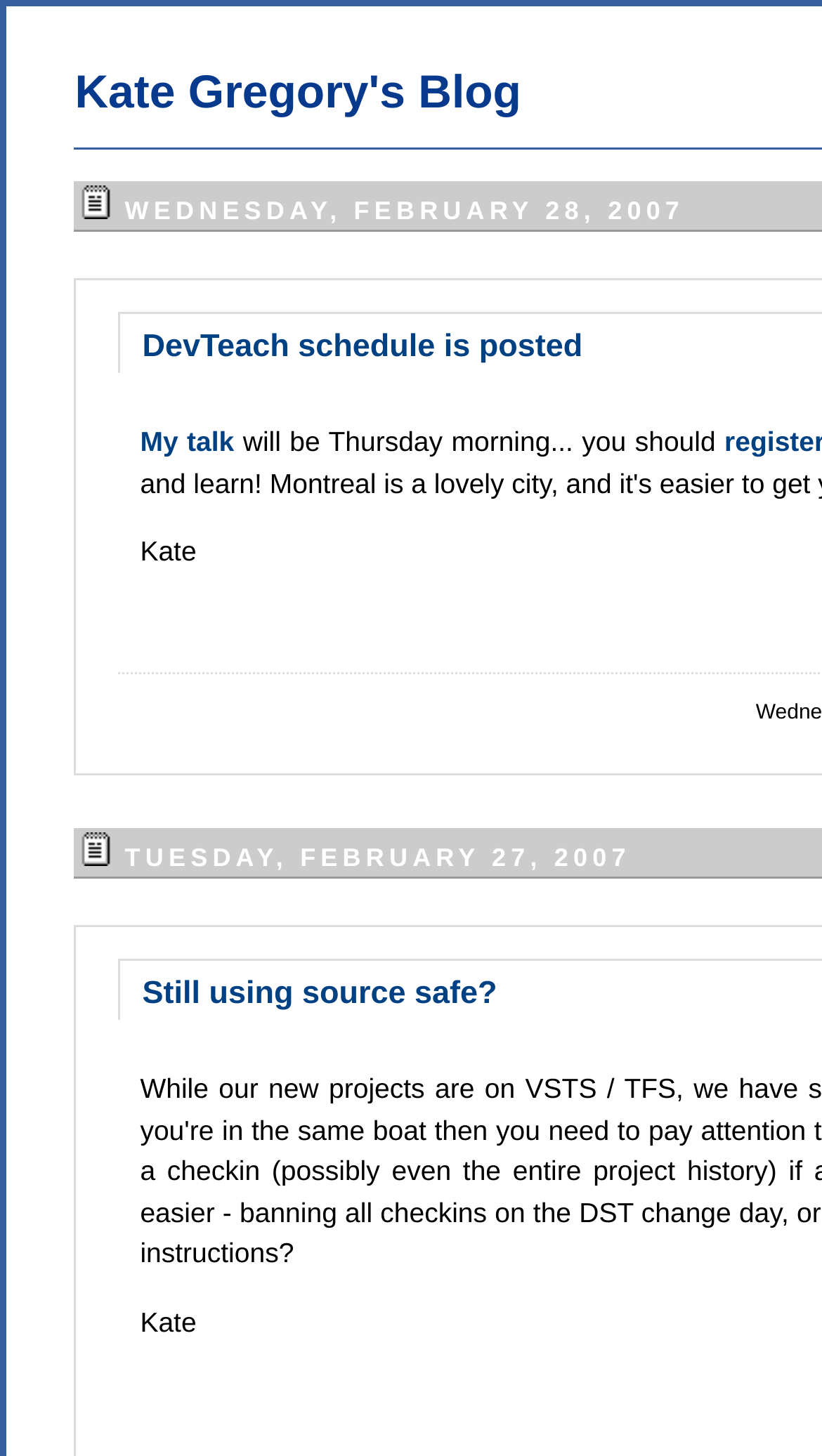Find the bounding box of the element with the following description: "My talk". The coordinates must be four float numbers between 0 and 1, formatted as [left, top, right, bottom].

[0.241, 0.393, 0.558, 0.451]